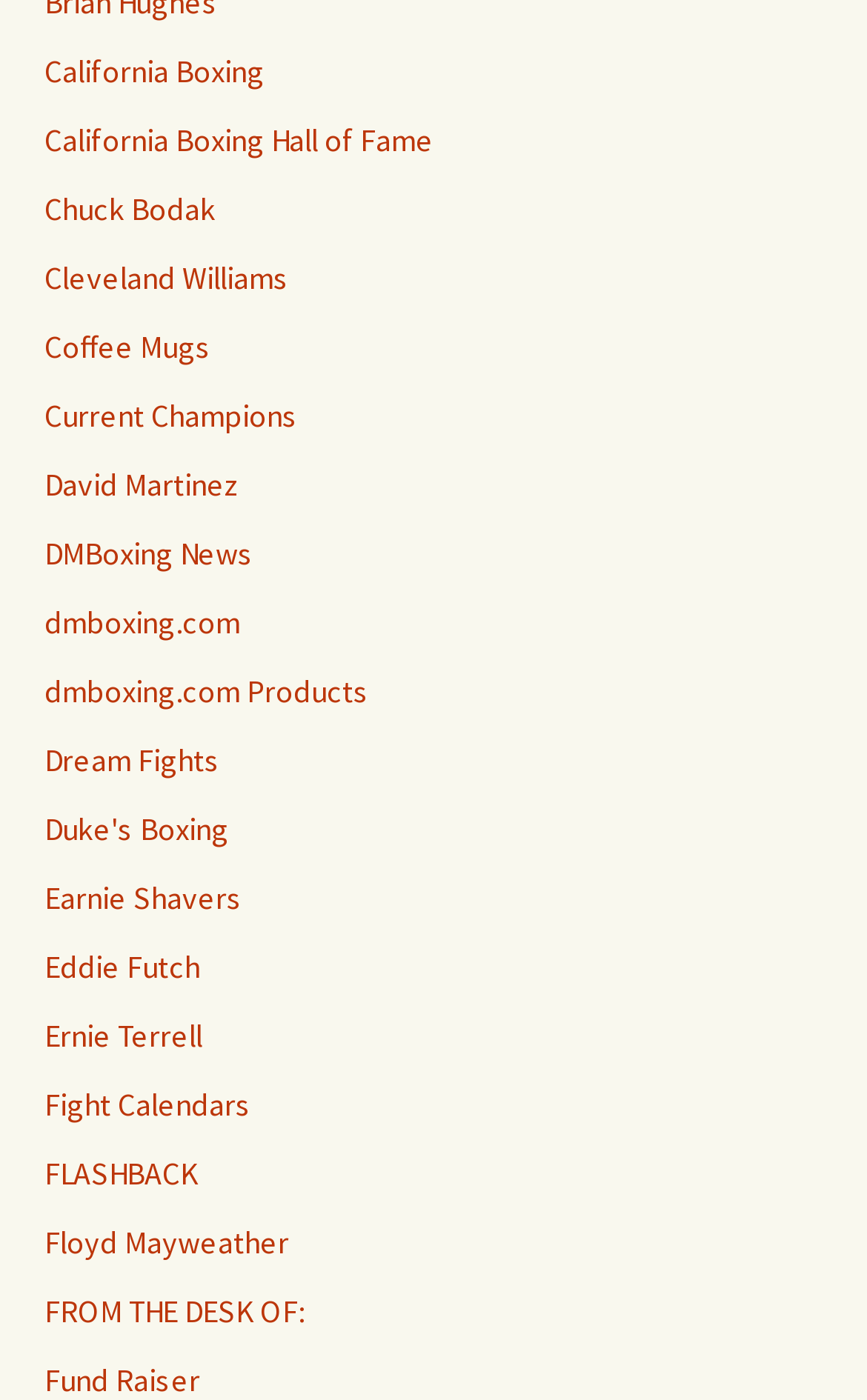Find the bounding box coordinates for the UI element that matches this description: "dmboxing.com".

[0.051, 0.43, 0.277, 0.458]